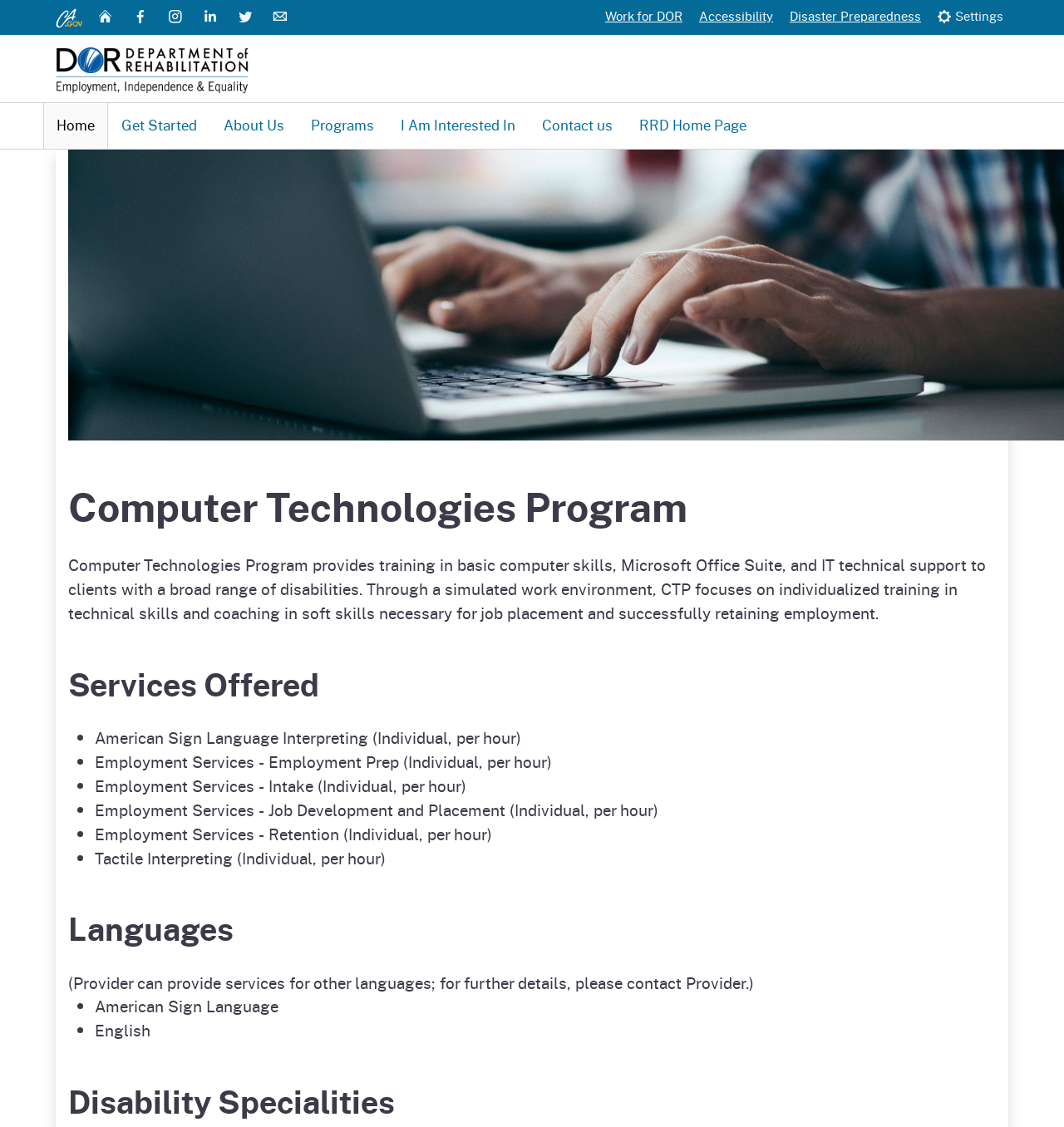Construct a comprehensive caption that outlines the webpage's structure and content.

This webpage is about a rehabilitation resources directory, specifically displaying provider details. At the top left, there is a DOR logo, and next to it, a series of links, including "CA.gov", social media links, and other resources like "Work for DOR" and "Accessibility". 

Below these links, there is a navigation menu with options like "Home", "Get Started", "About Us", "Programs", "I Am Interested In", "Contact us", and "RRD Home Page". 

The main content of the page is divided into sections. The first section is headed "Computer Technologies Program" and provides a description of the program, which offers training in computer skills and IT technical support to clients with disabilities. 

The next section is headed "Services Offered" and lists various services provided, including American Sign Language interpreting, employment services, and tactile interpreting. Each service is listed with a bullet point and includes details about the service, such as the type of service and the duration.

Following this, there is a section headed "Languages" which mentions that the provider can offer services in other languages and provides contact information for further details. Below this, there is a list of languages supported, including American Sign Language and English.

Finally, at the bottom of the page, there is a section headed "Disability Specialities", but it does not contain any specific information.